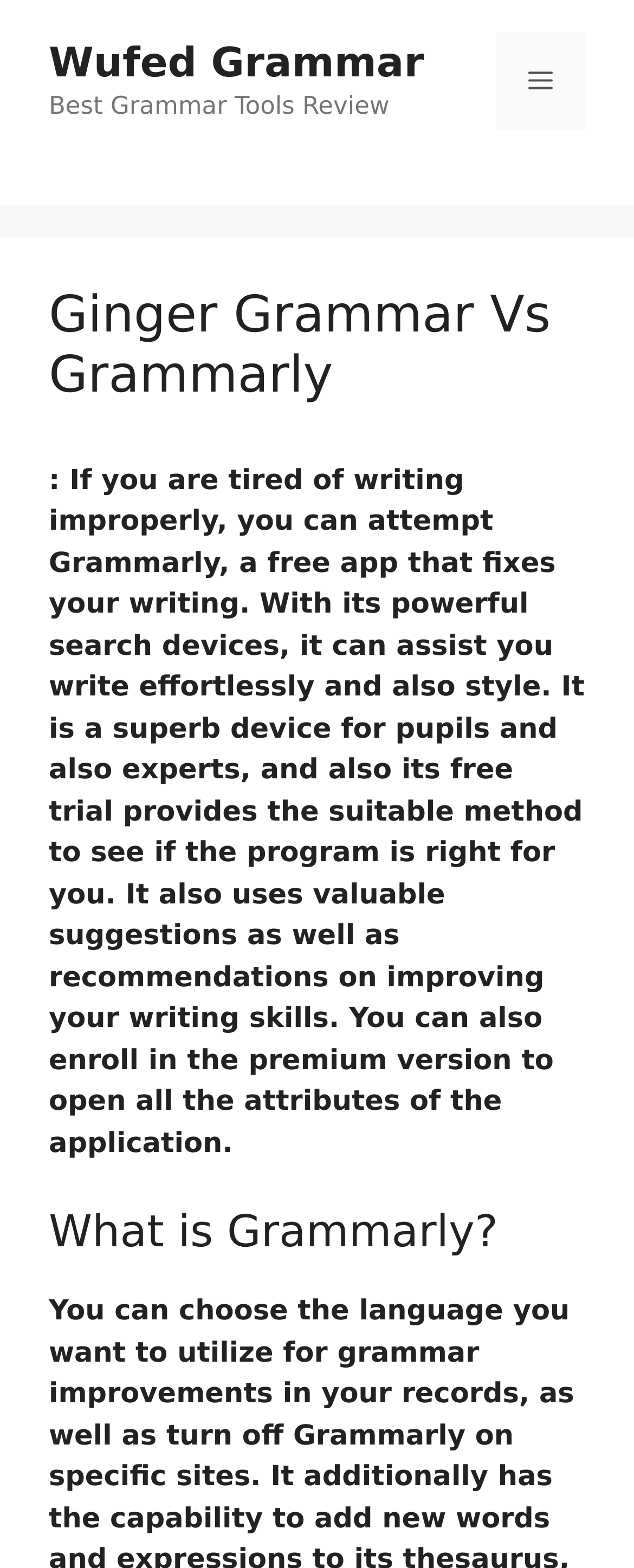Answer the following query concisely with a single word or phrase:
What is the purpose of Grammarly?

Fix writing